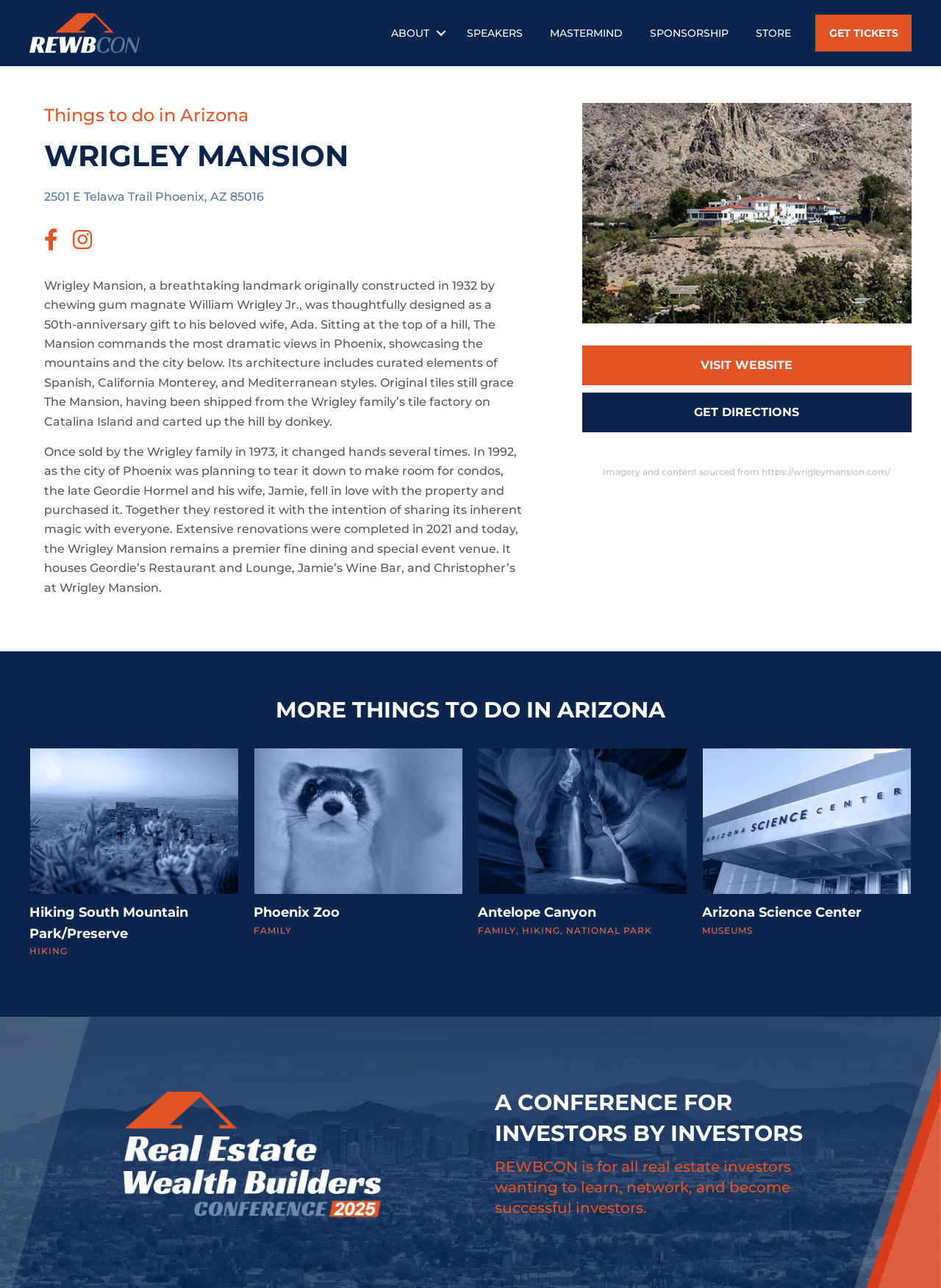What is the address of Wrigley Mansion?
Answer the question with a detailed explanation, including all necessary information.

I found the address of Wrigley Mansion by looking at the static text element that contains the address information, which is '2501 E Telawa Trail Phoenix, AZ 85016'.